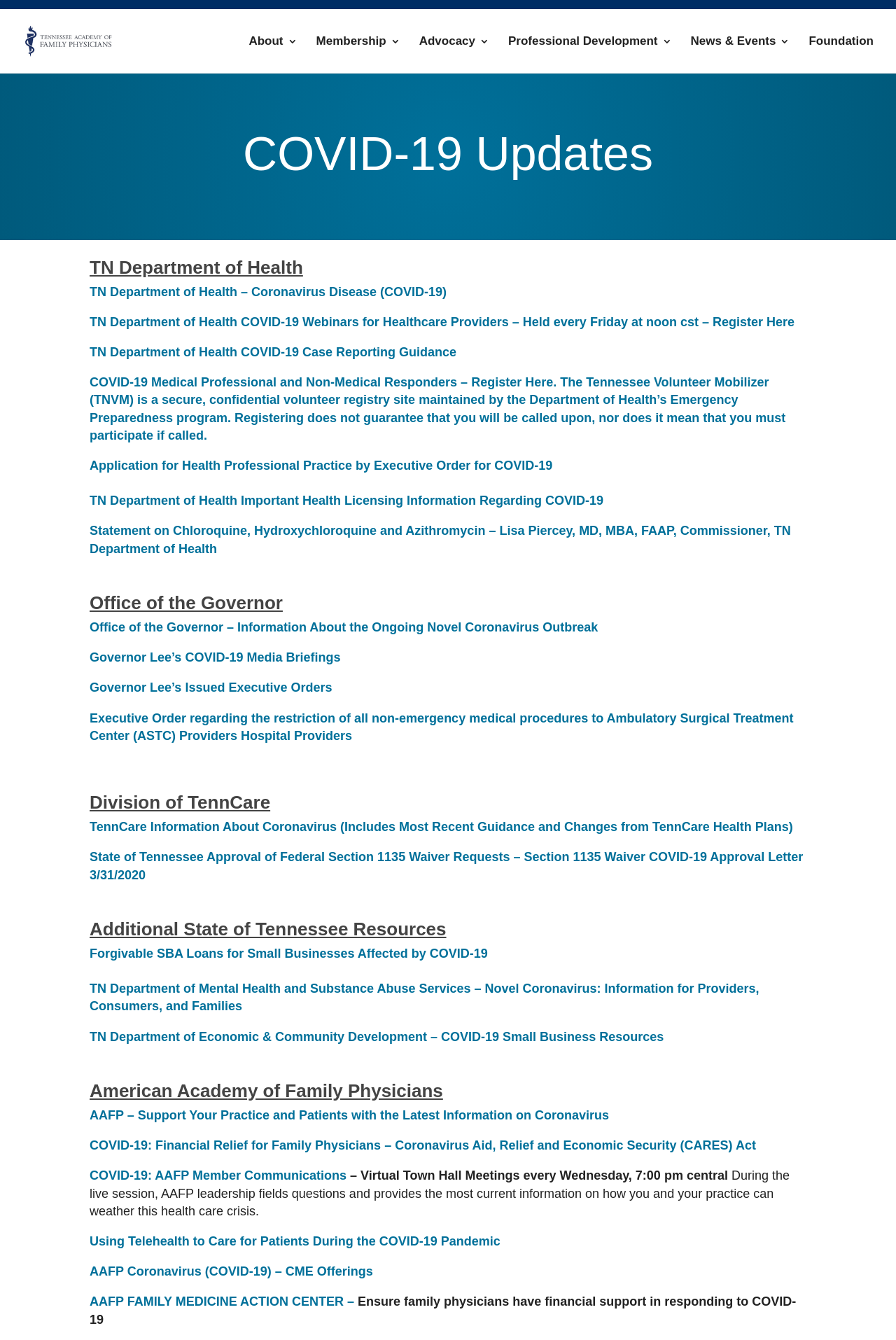What is the topic of the webpage?
Look at the image and answer the question using a single word or phrase.

COVID-19 updates and resources